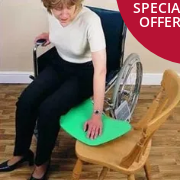Give an in-depth description of the image.

The image features a person using a vibrant green Curved Transfer Board. This product is designed to assist individuals in transferring smoothly between a wheelchair and another seat, such as a chair, making it a safe and practical solution for users with mobility challenges. The individual, seated in a wheelchair, is shown placing the transfer board onto the chair, demonstrating its functionality. The background is a well-lit indoor space, enhancing visibility of the product in use. An eye-catching label in the corner indicates a "SPECIAL OFFER," suggesting a promotional price for this essential mobility aid.